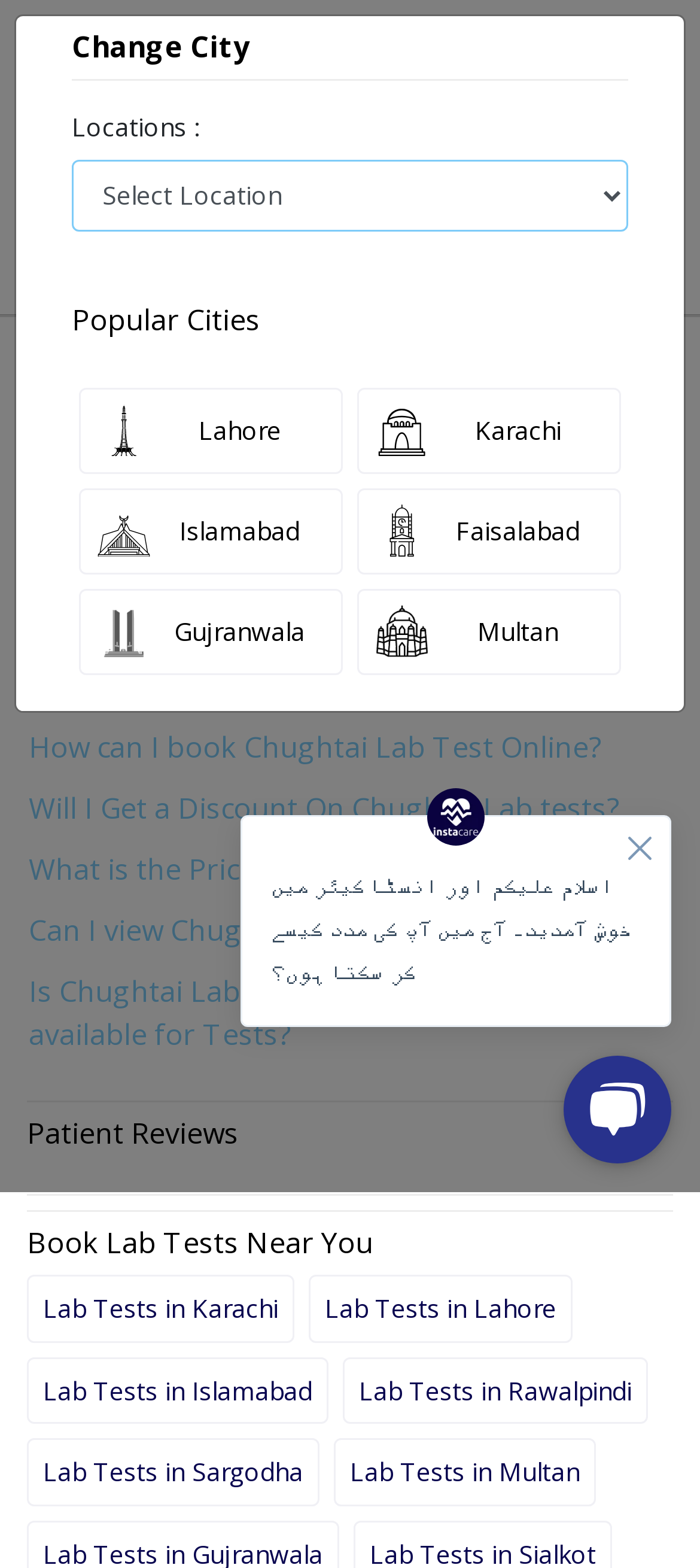What cities are lab tests available in?
Please provide a comprehensive answer based on the details in the screenshot.

The cities where lab tests are available can be found in the section 'Book Lab Tests Near You', where links to lab tests in different cities are provided. The cities mentioned are Karachi, Lahore, Islamabad, and Rawalpindi.